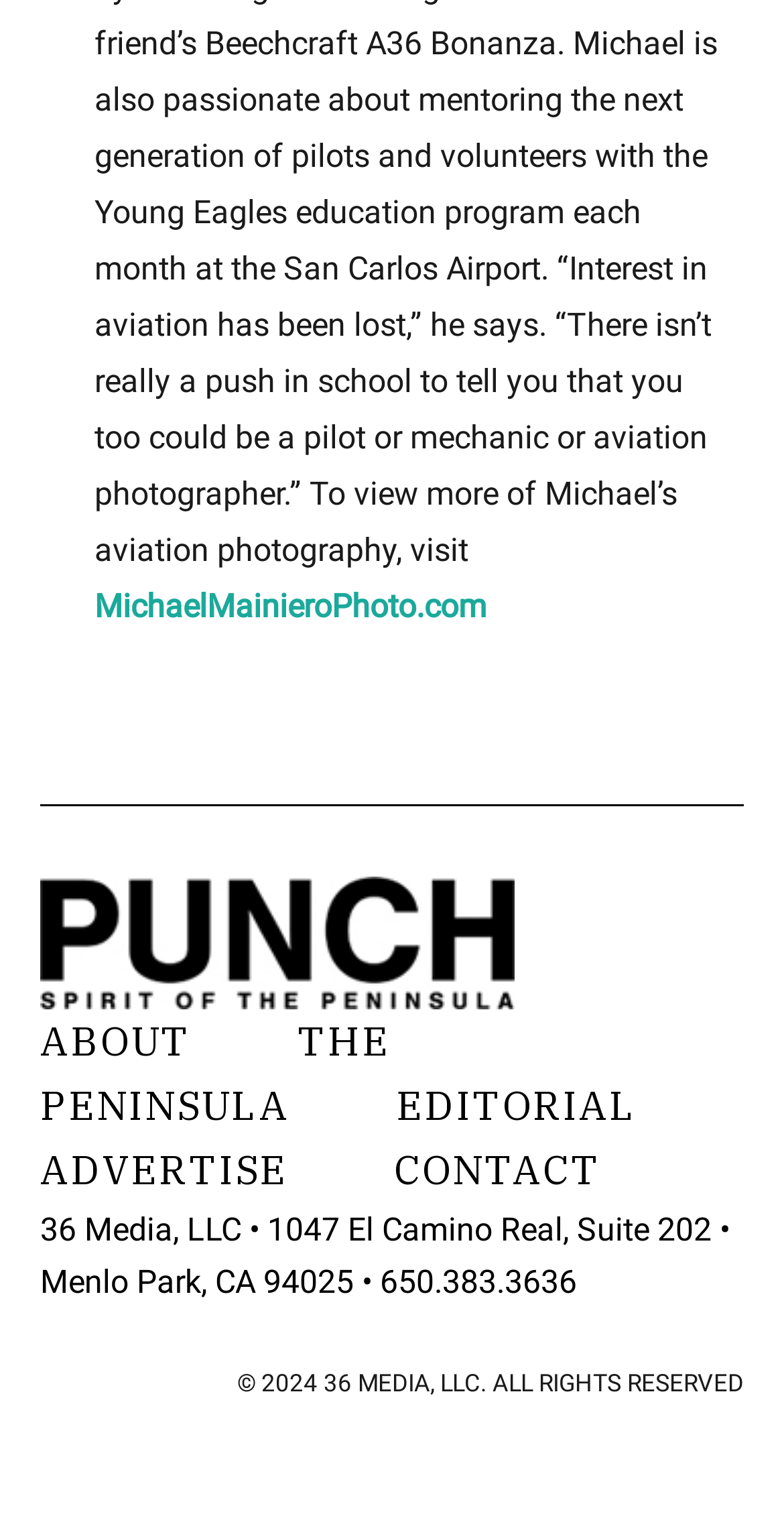What is the address of 36 Media, LLC?
Answer the question based on the image using a single word or a brief phrase.

1047 El Camino Real, Suite 202, Menlo Park, CA 94025